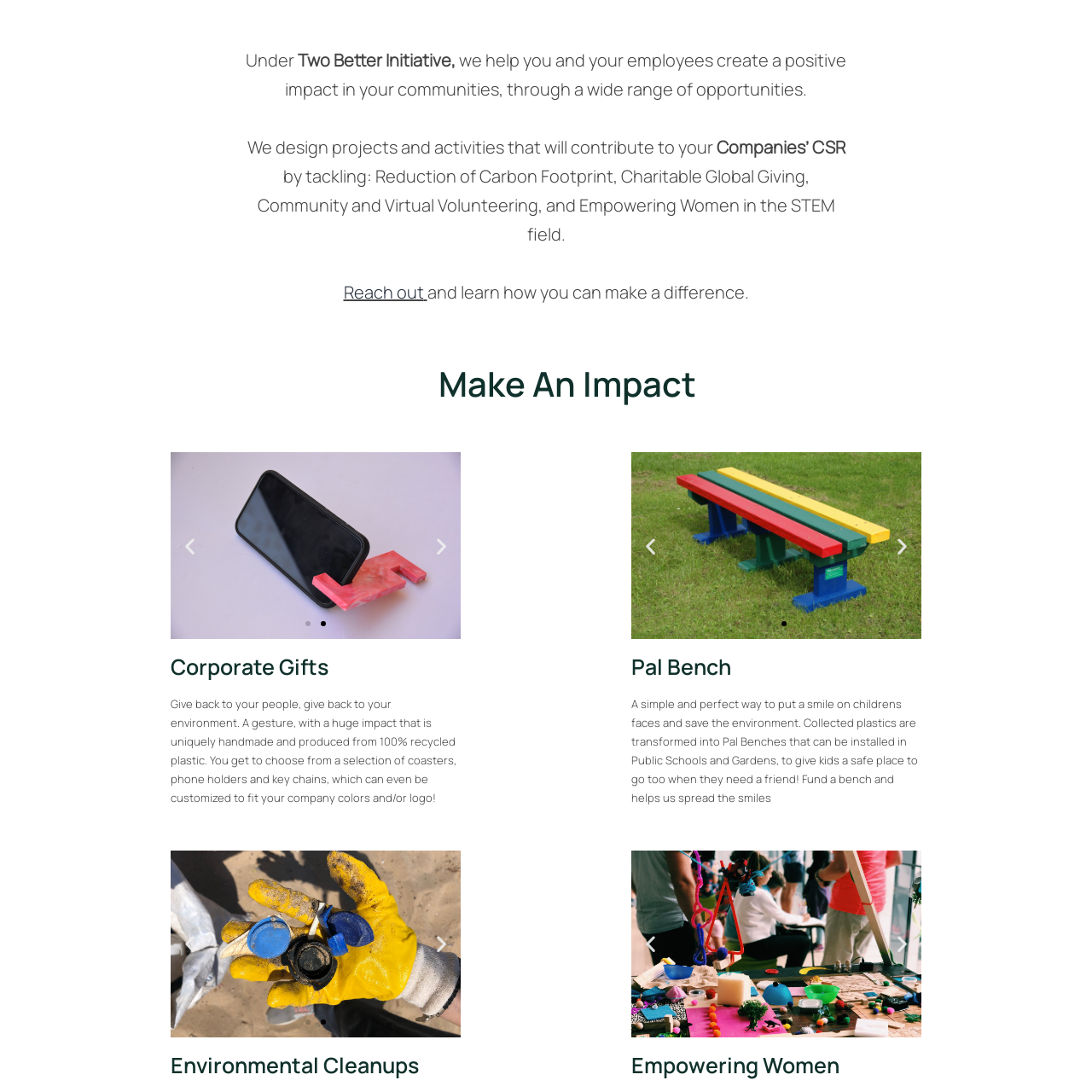Observe the image enclosed by the red border and respond to the subsequent question with a one-word or short phrase:
What is one of the organization's goals?

Reducing carbon footprints